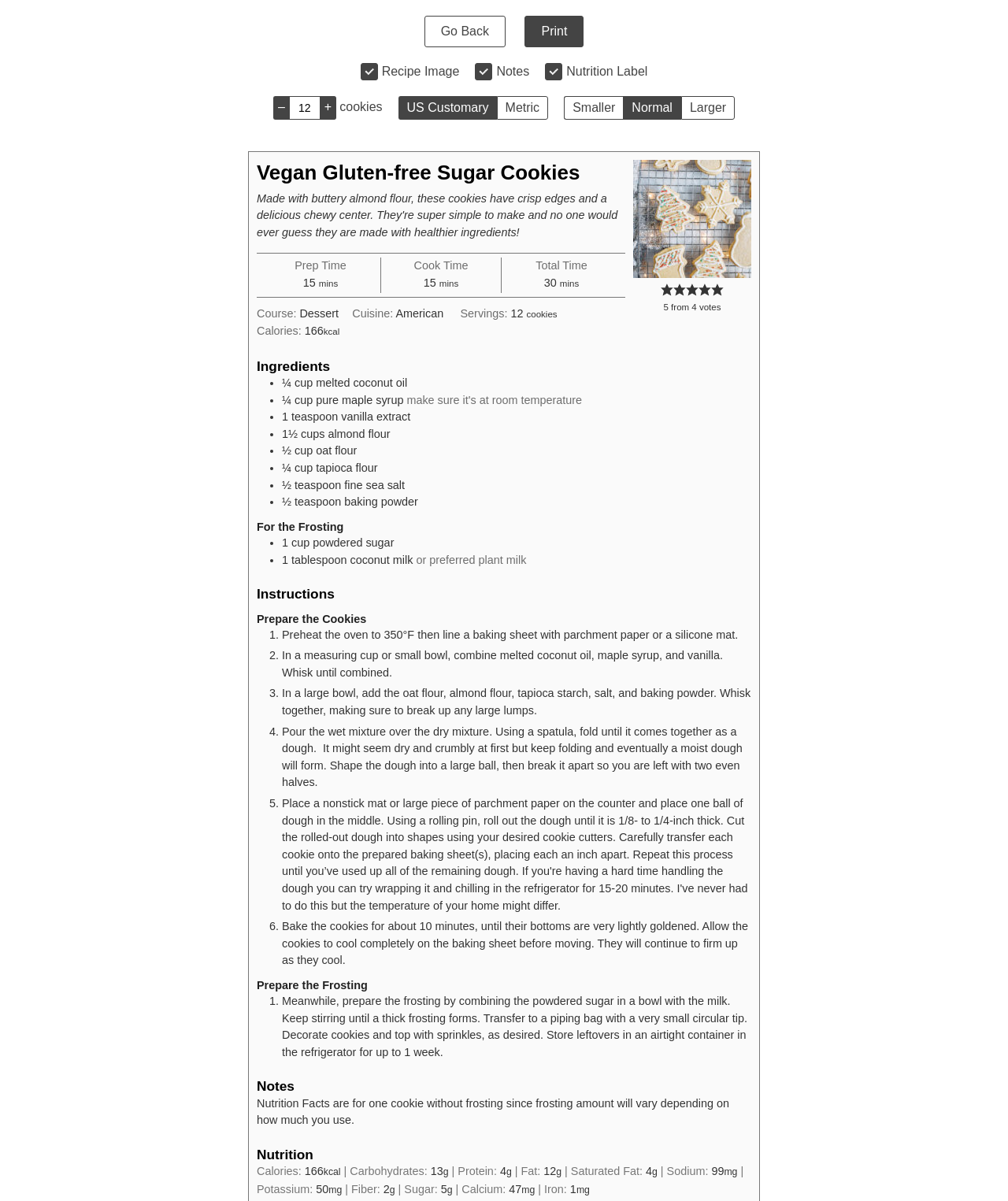Describe the entire webpage, focusing on both content and design.

This webpage is about a recipe for Vegan Gluten-free Sugar Cookies. At the top, there are navigation buttons, including "Go Back" and "Print", as well as checkboxes for "Recipe Image", "Notes", and "Nutrition Label". Below these buttons, there is a heading that displays the title of the recipe.

The recipe details are organized into sections. The first section displays the serving size, which is 12 cookies, and provides buttons to adjust the serving size. Below this, there are details about the recipe, including the prep time, cook time, and total time, which are 15 minutes, 15 minutes, and 30 minutes, respectively.

The next section displays the course, cuisine, and servings of the recipe, which are Dessert, American, and 12 cookies, respectively. There is also a section for nutrition information, which includes the calories per serving, which is 166 kcal.

The main content of the recipe is divided into two sections: Ingredients and For the Frosting. The Ingredients section lists the required ingredients, including melted coconut oil, pure maple syrup, vanilla extract, almond flour, oat flour, tapioca flour, fine sea salt, and baking powder. Each ingredient is listed with its corresponding quantity and unit of measurement.

The For the Frosting section lists the required ingredients for the frosting, including powdered sugar. Below these sections, there are small images, likely of the cookies or the frosting.

Throughout the webpage, there are various buttons and checkboxes that allow users to interact with the recipe, such as adjusting the serving size, printing the recipe, and viewing the nutrition label.